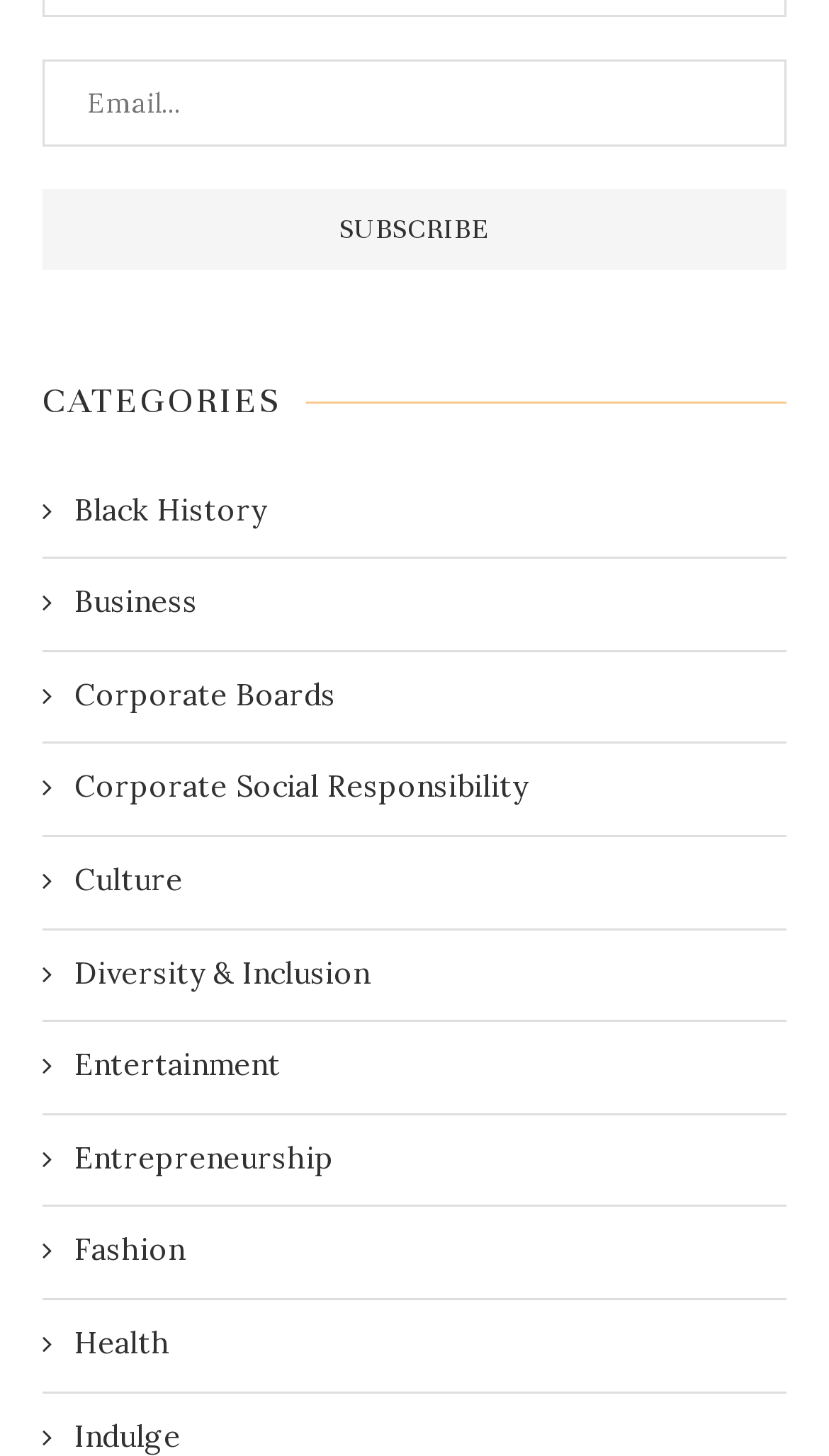What is the last category listed?
Please give a detailed and thorough answer to the question, covering all relevant points.

The last category listed is 'Health', which is represented by a link with an icon, located at the bottom of the category list with bounding box coordinates [0.051, 0.909, 0.944, 0.938].